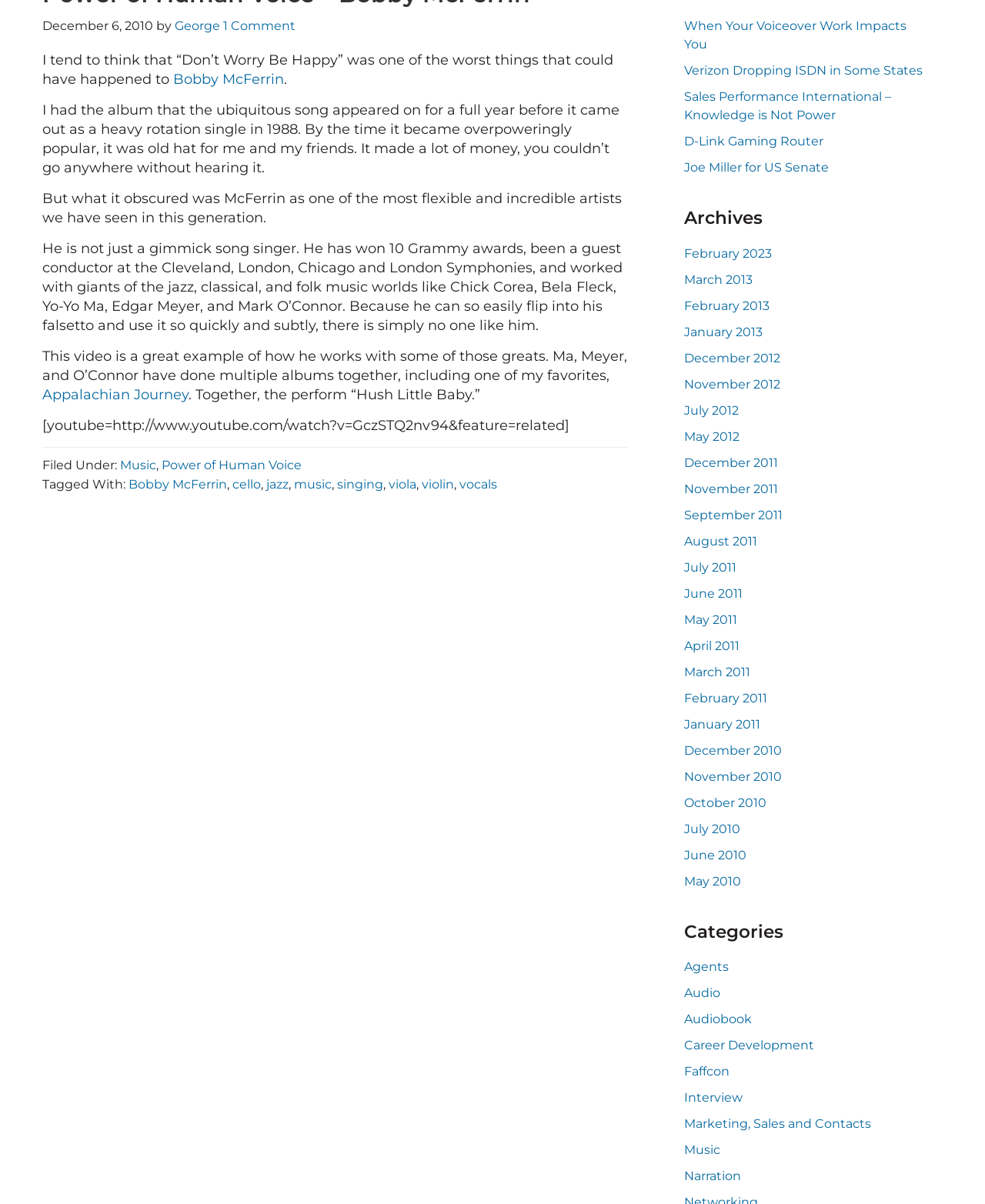Identify the bounding box of the HTML element described as: "violin".

[0.428, 0.396, 0.461, 0.409]